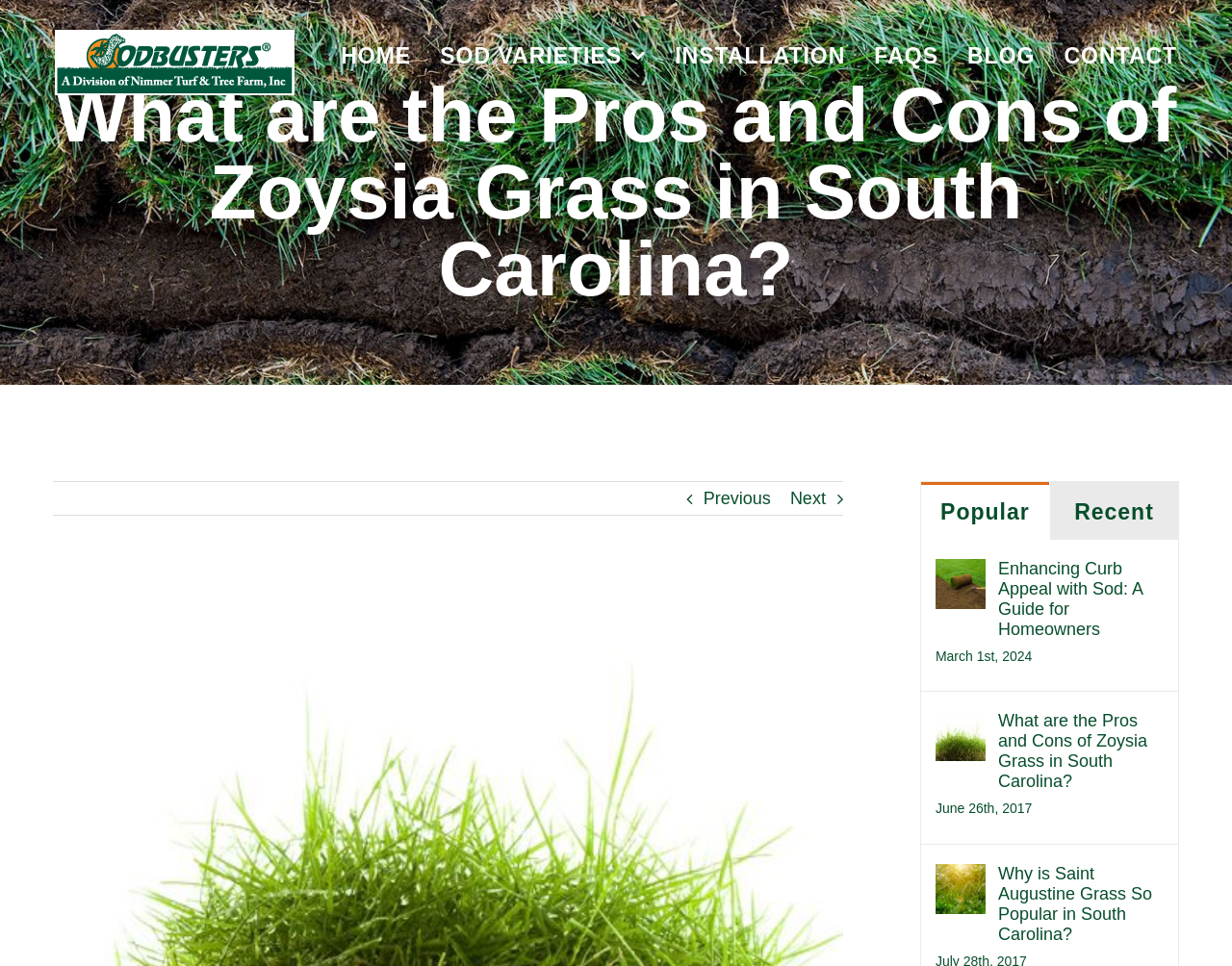Identify the bounding box for the given UI element using the description provided. Coordinates should be in the format (top-left x, top-left y, bottom-right x, bottom-right y) and must be between 0 and 1. Here is the description: FAQS

[0.71, 0.0, 0.762, 0.116]